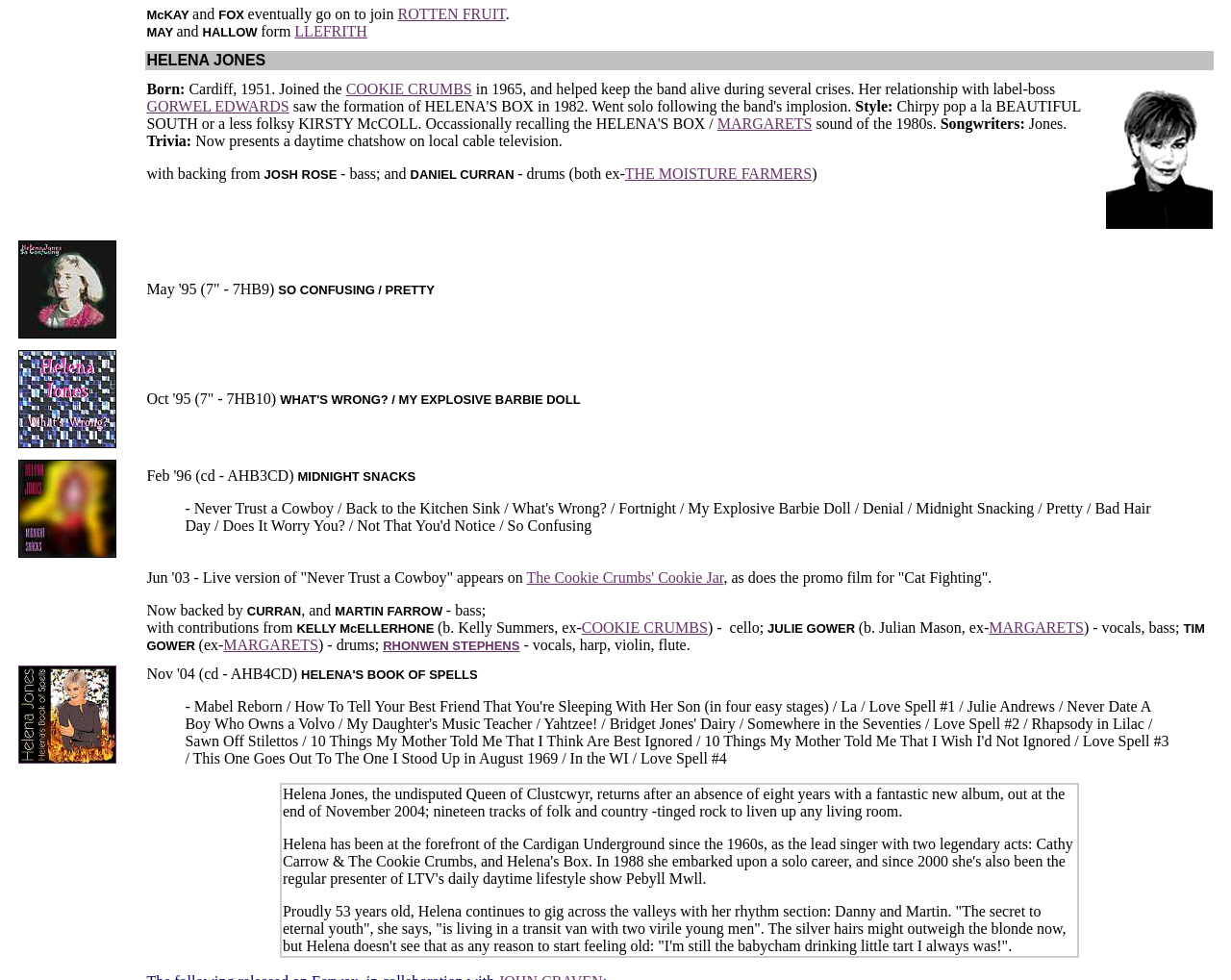Please determine the bounding box coordinates of the element to click in order to execute the following instruction: "View the image 'Helena Jones, 1996'". The coordinates should be four float numbers between 0 and 1, specified as [left, top, right, bottom].

[0.898, 0.082, 0.985, 0.234]